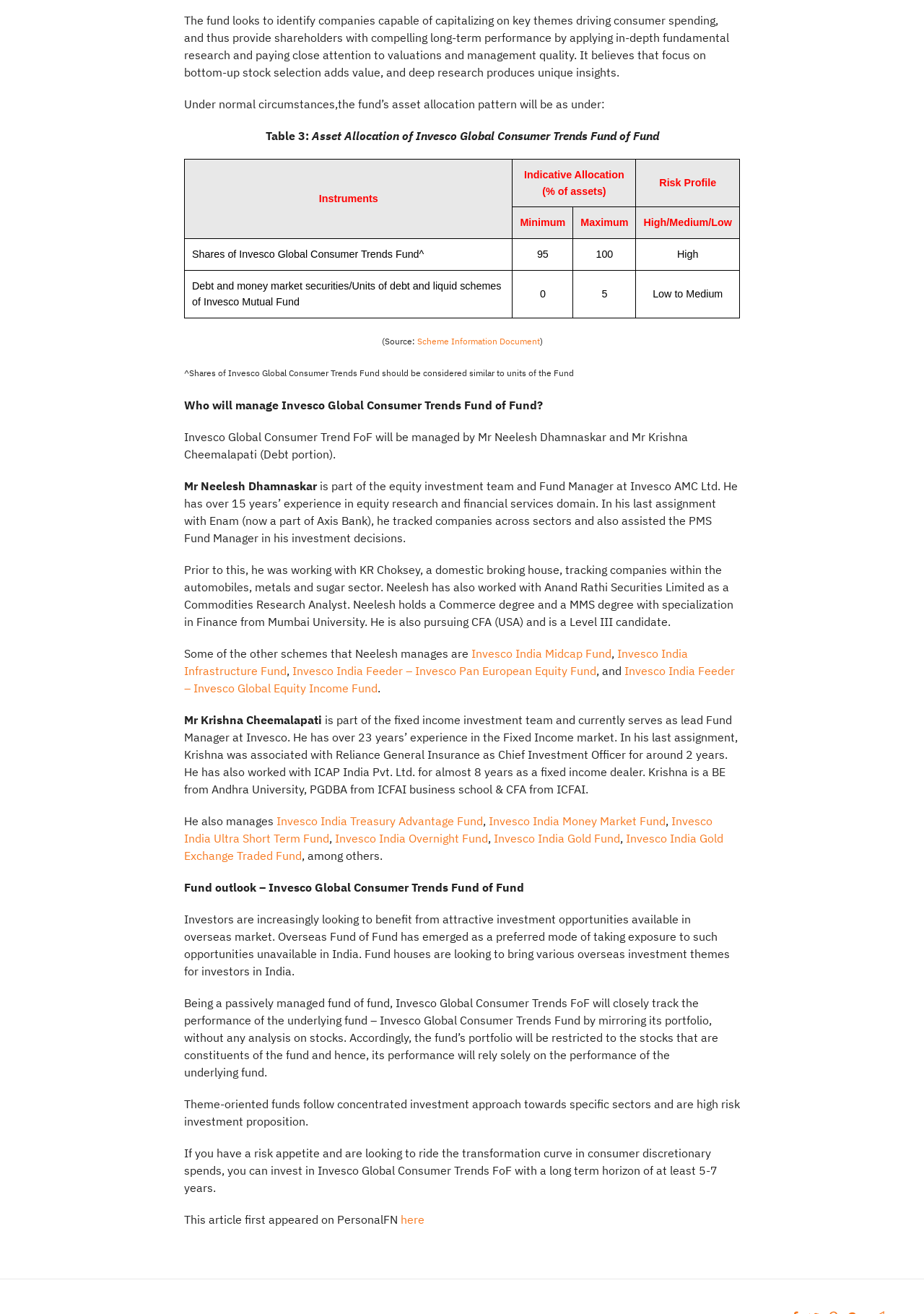Please mark the clickable region by giving the bounding box coordinates needed to complete this instruction: "Click the 'Scheme Information Document' link".

[0.451, 0.255, 0.584, 0.264]